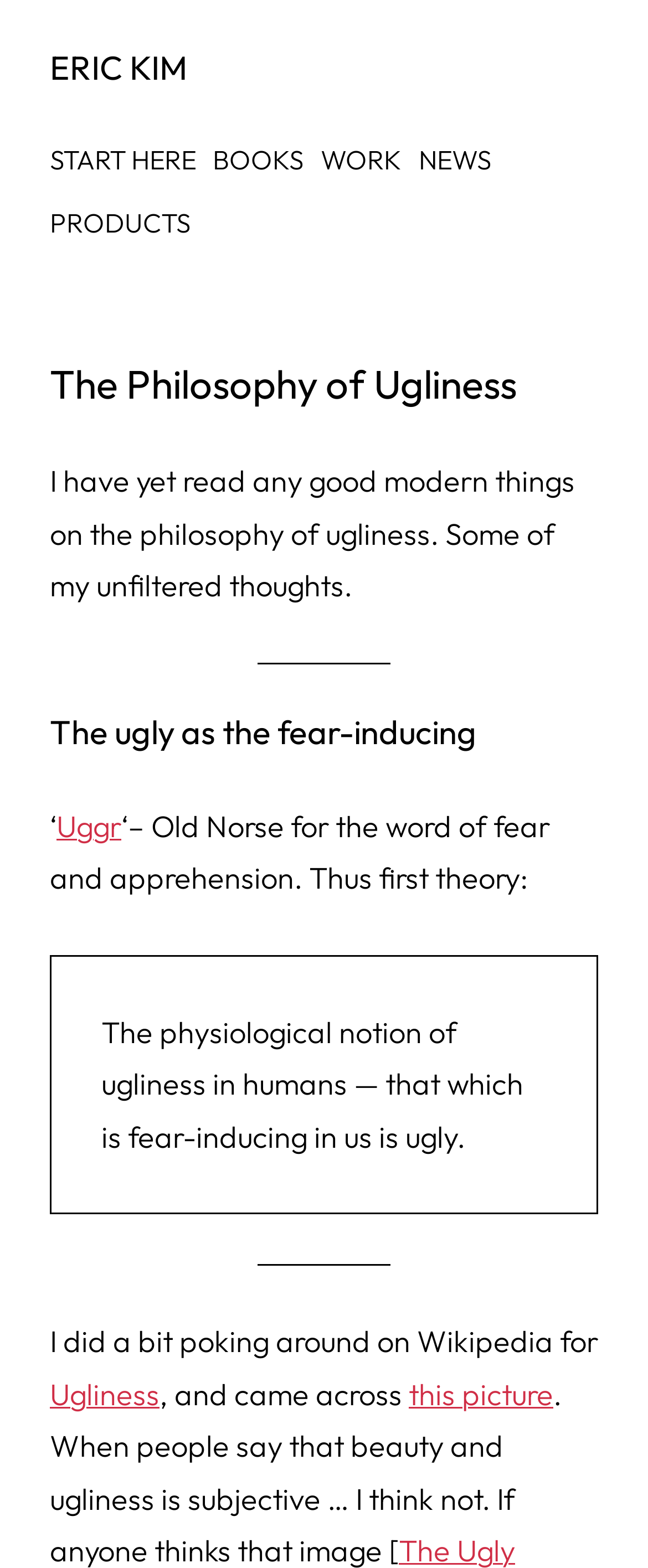Provide the bounding box coordinates of the area you need to click to execute the following instruction: "visit the 'BOOKS' page".

[0.328, 0.087, 0.469, 0.117]